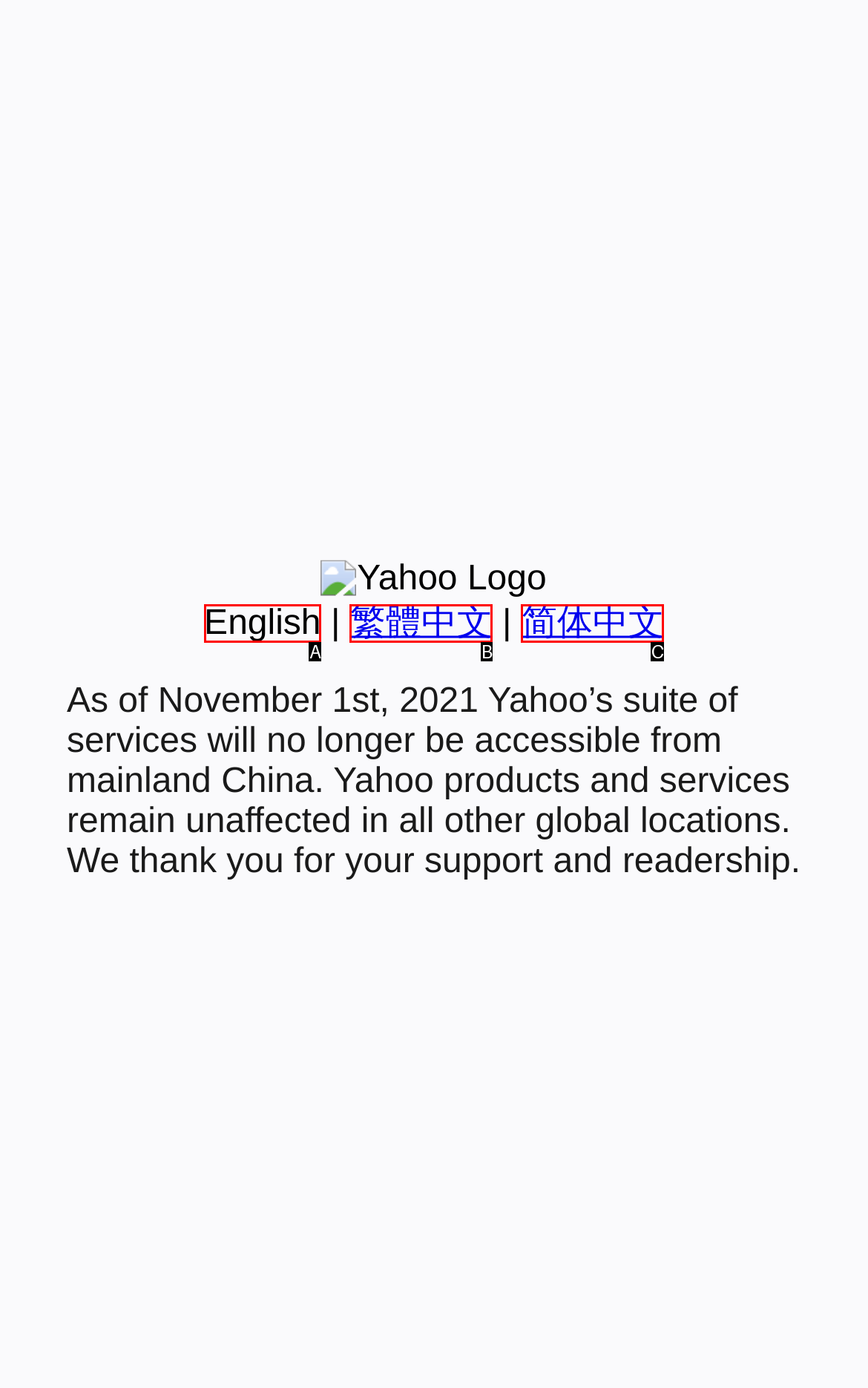Select the letter that corresponds to the description: 简体中文. Provide your answer using the option's letter.

C